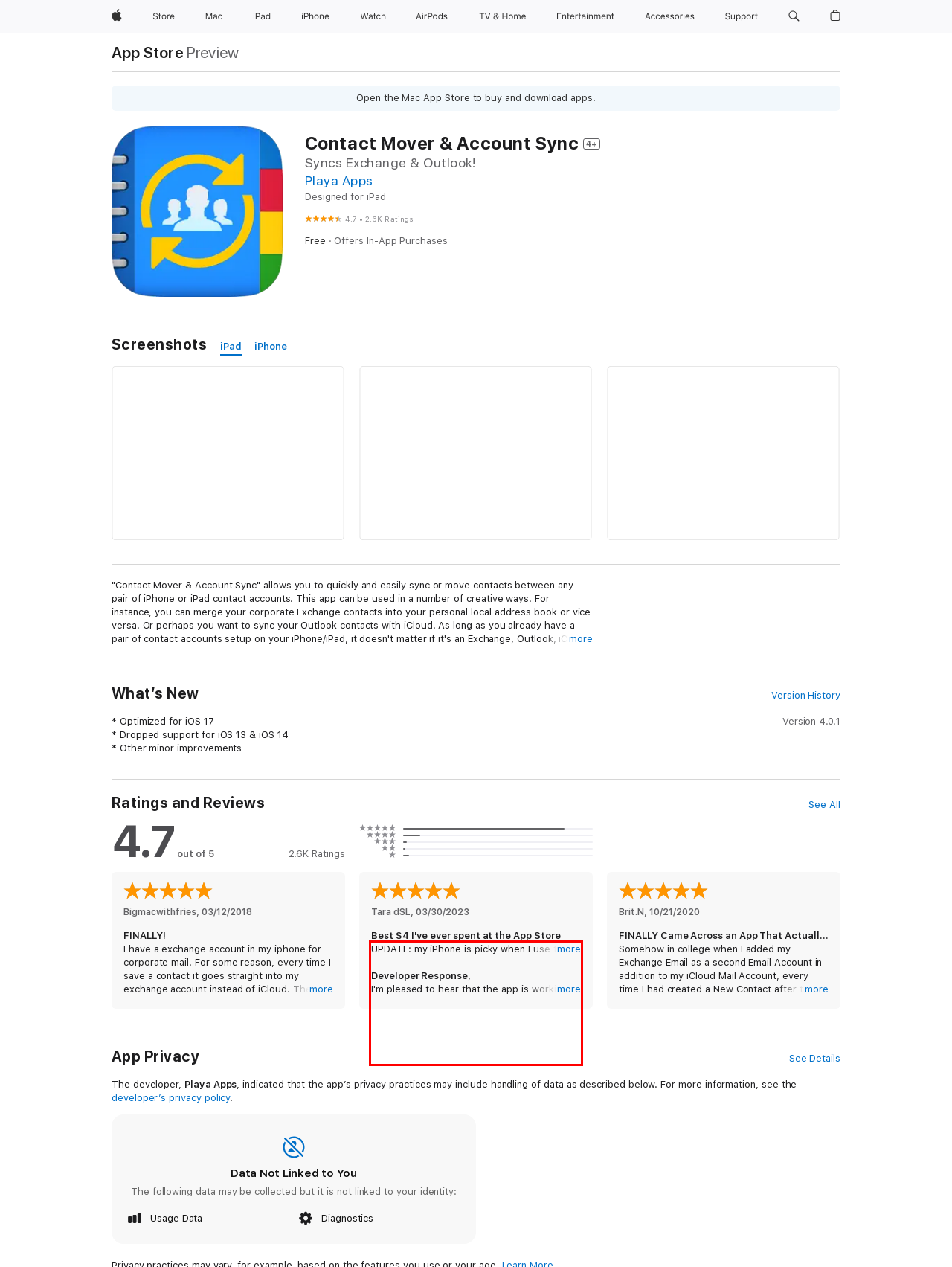You are given a screenshot of a webpage with a UI element highlighted by a red bounding box. Please perform OCR on the text content within this red bounding box.

UPDATE: my iPhone is picky when I use the “Create New Contact” feature. Sometimes it makes an Exchange contact and sometimes iCloud. So, periodically I run the sync using Contact Mover to clean everything up. Still love the app as much as the first time I used it. Fast and easy. I rarely review apps but this one is beautiful in its simplicity and effectiveness.